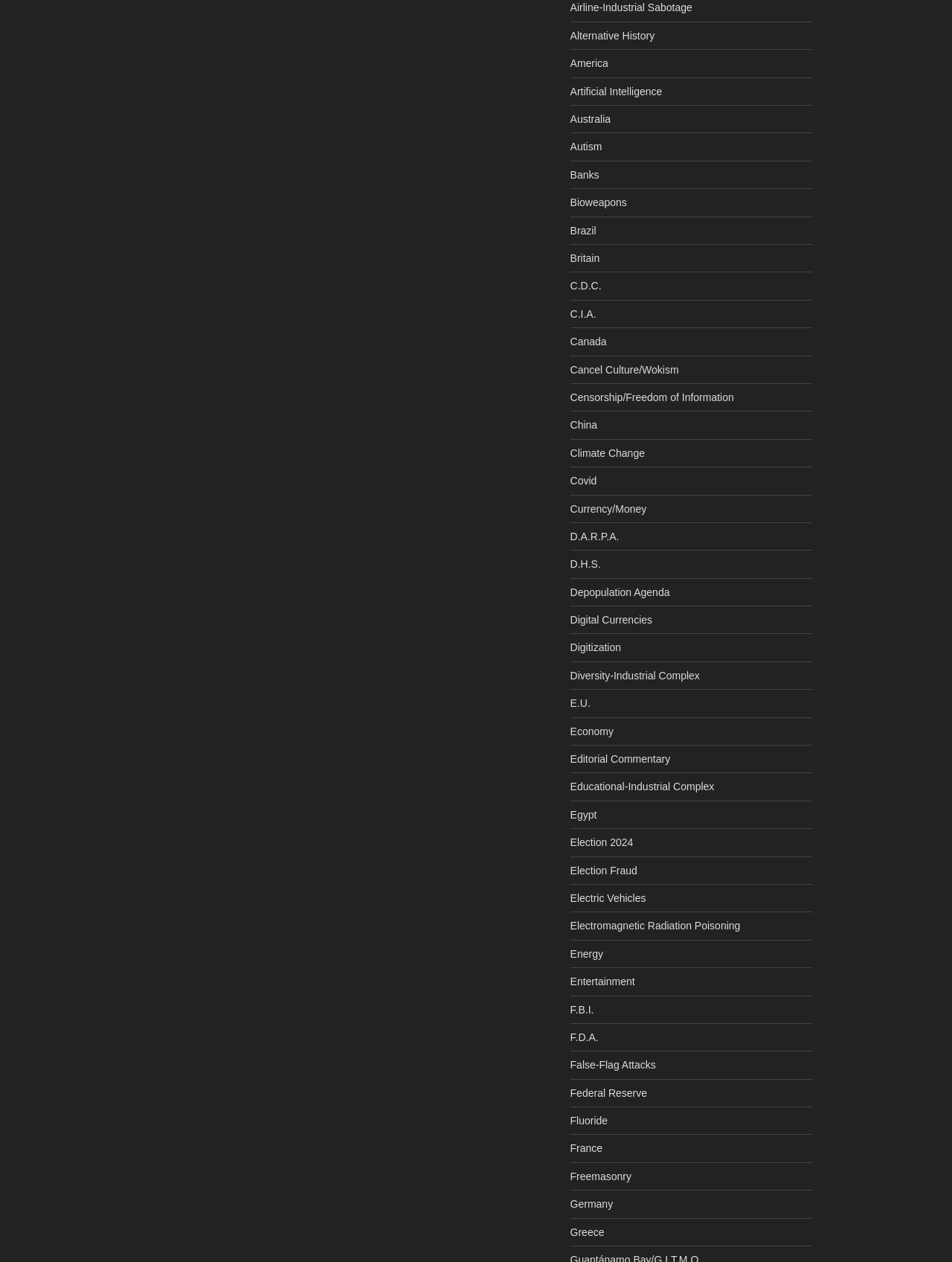Please give a concise answer to this question using a single word or phrase: 
How many links are related to government agencies?

5